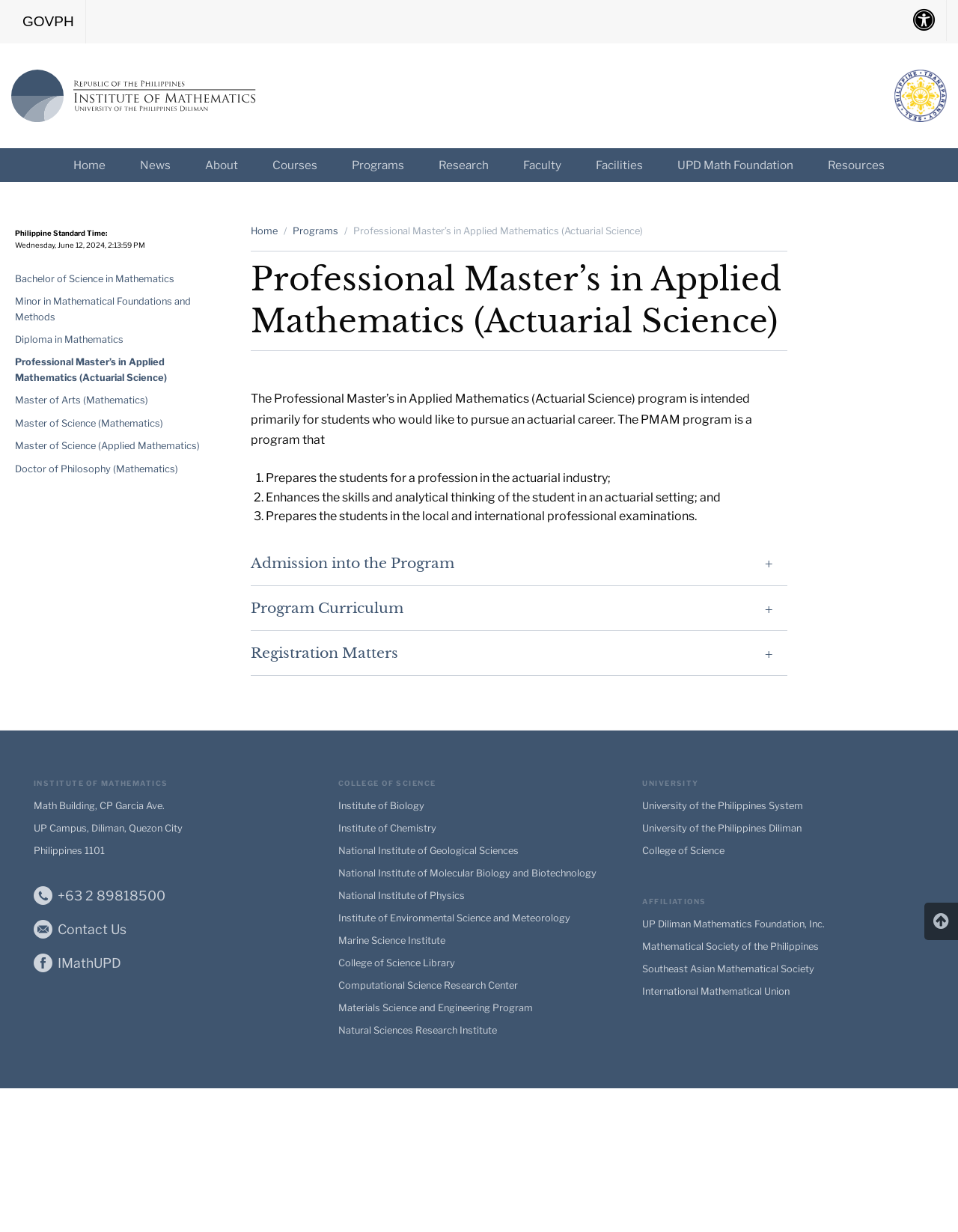Give a one-word or one-phrase response to the question:
What is the name of the institute?

Institute of Mathematics